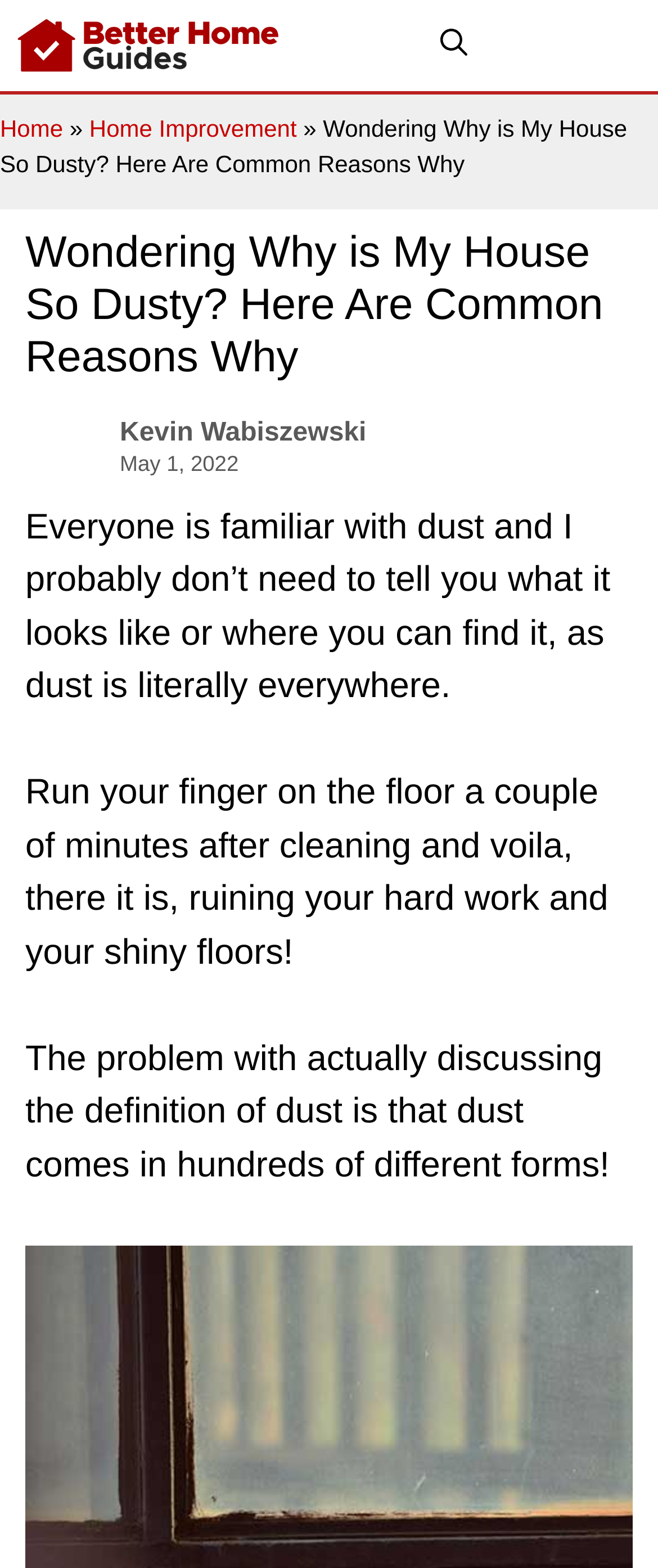Write a detailed summary of the webpage, including text, images, and layout.

The webpage is about a guide to understanding why a house is dusty and how to solve the problem. At the top left corner, there is a link to "Better Home Guides" accompanied by an image with the same name. Next to it, on the top right corner, there is a button labeled "Menu" and a link to "Open Search Bar". Below these elements, there is a navigation menu with links to "Home" and "Home Improvement".

The main content of the webpage is divided into sections. The first section has a heading that matches the title of the webpage, "Wondering Why is My House So Dusty? Here Are Common Reasons Why". Below the heading, there is a link to the author's name, "Kevin Wabiszewski", and a timestamp indicating when the article was published, "May 1, 2022".

The article itself is divided into paragraphs of text. The first paragraph explains that dust is a common problem that everyone is familiar with. The second paragraph describes how dust can quickly reappear after cleaning. The third paragraph mentions that dust comes in many different forms, making it difficult to define.